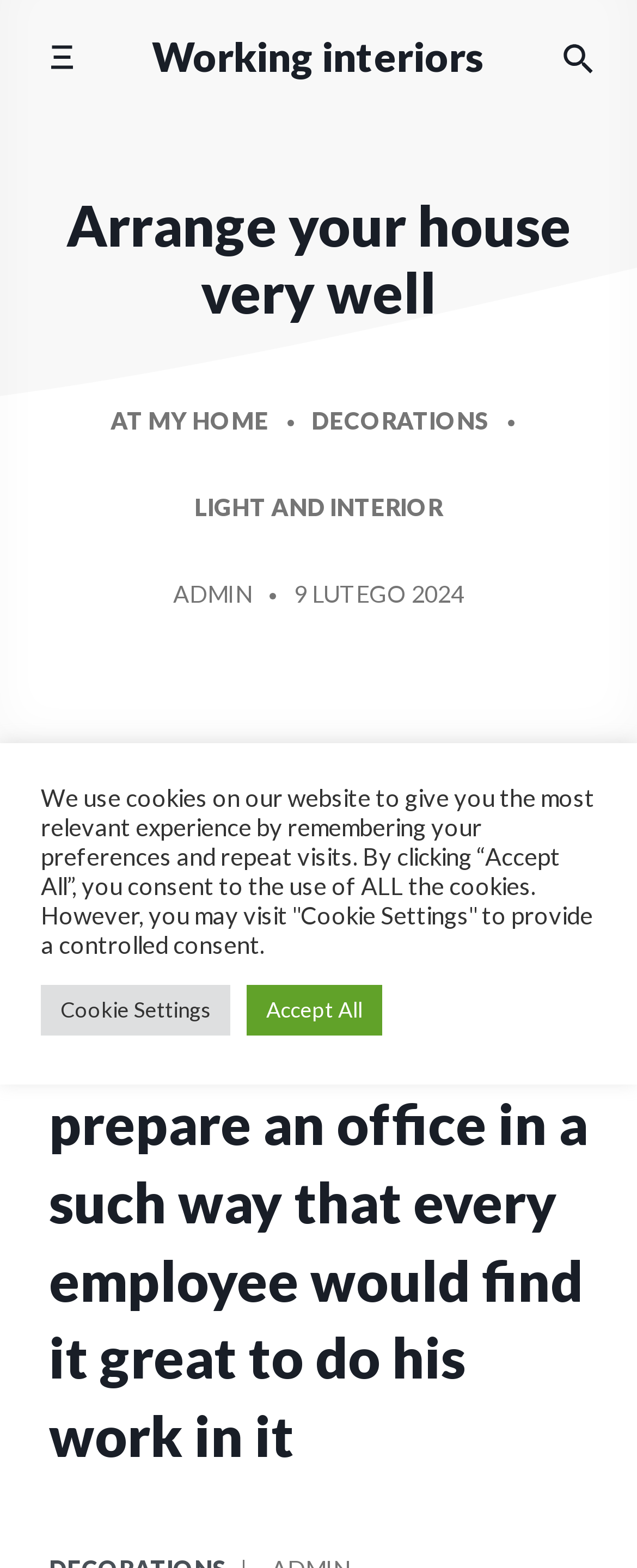What is the title of the first article?
Using the information from the image, give a concise answer in one word or a short phrase.

Office wallpapers